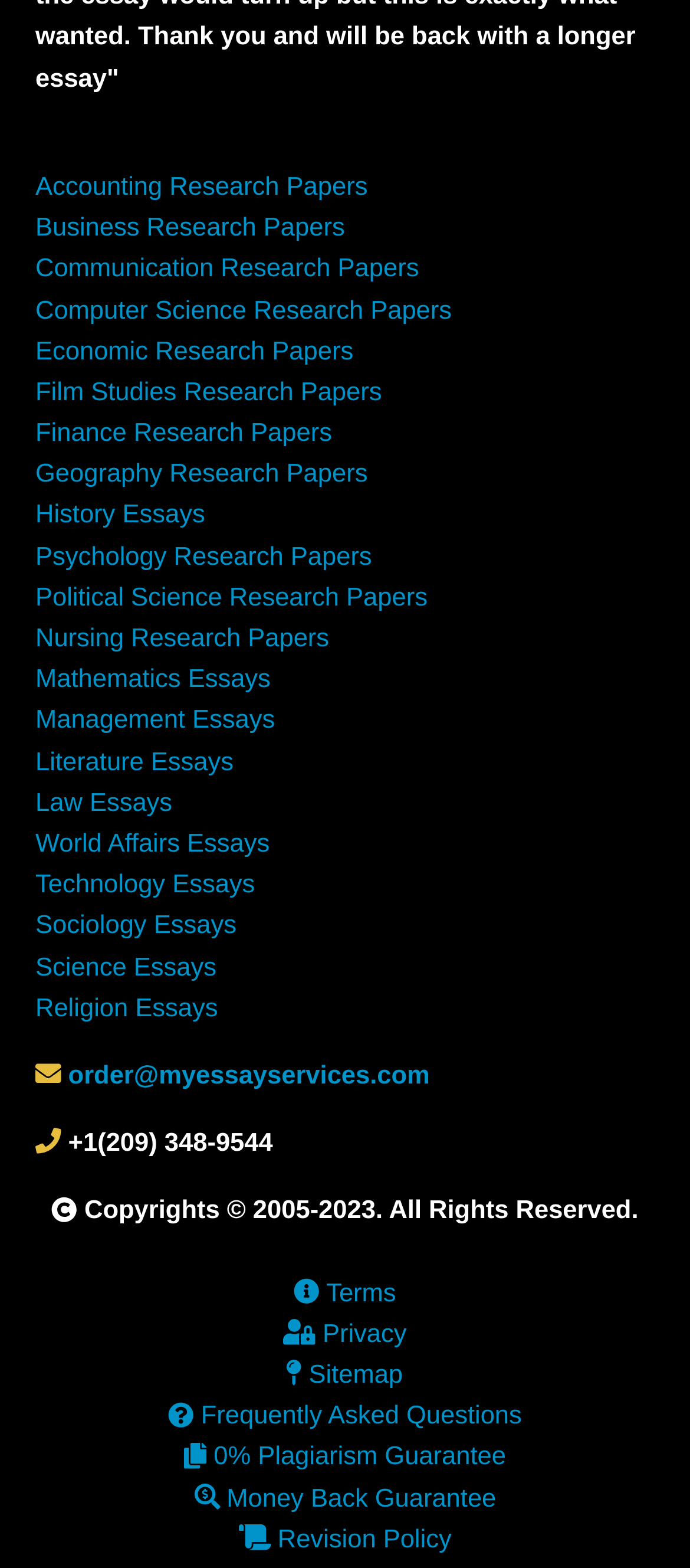Look at the image and write a detailed answer to the question: 
What is the phone number displayed on the webpage?

I found a StaticText element with the text '(209) 348-9544' and its bounding box coordinates are [0.088, 0.72, 0.395, 0.739], which indicates it is a phone number displayed on the webpage.